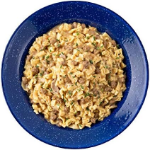Analyze the image and provide a detailed answer to the question: How many servings are in one pouch?

According to the caption, the 'Mountain House Beef Stroganoff with Noodles' provides 2 servings per pouch, making it a convenient option for outdoor enthusiasts.